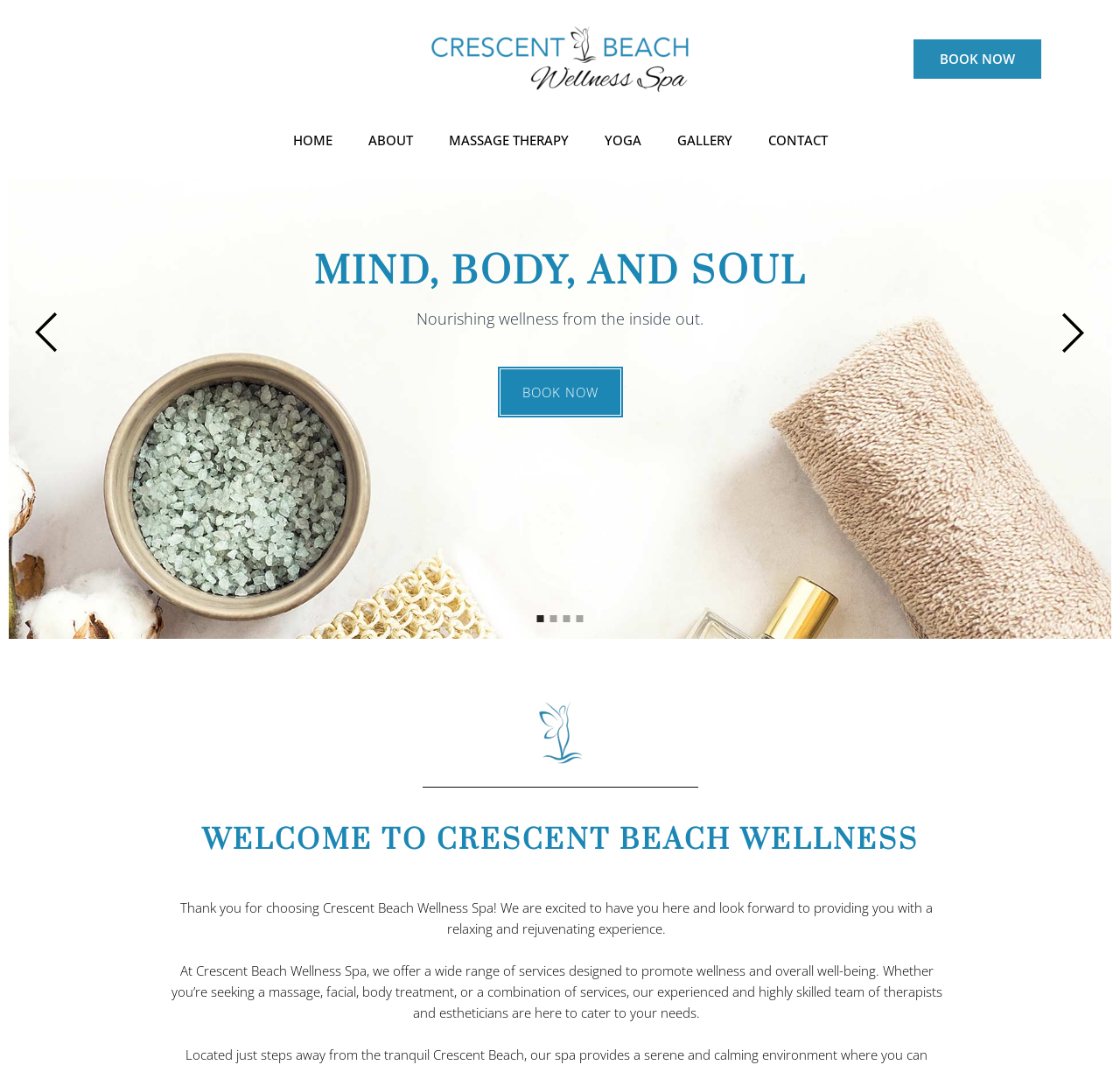How many navigation links are there?
Use the information from the image to give a detailed answer to the question.

I counted the number of links in the top navigation bar, which are 'BOOK NOW', 'HOME', 'ABOUT', 'MASSAGE THERAPY', 'YOGA', 'GALLERY', and 'CONTACT'.